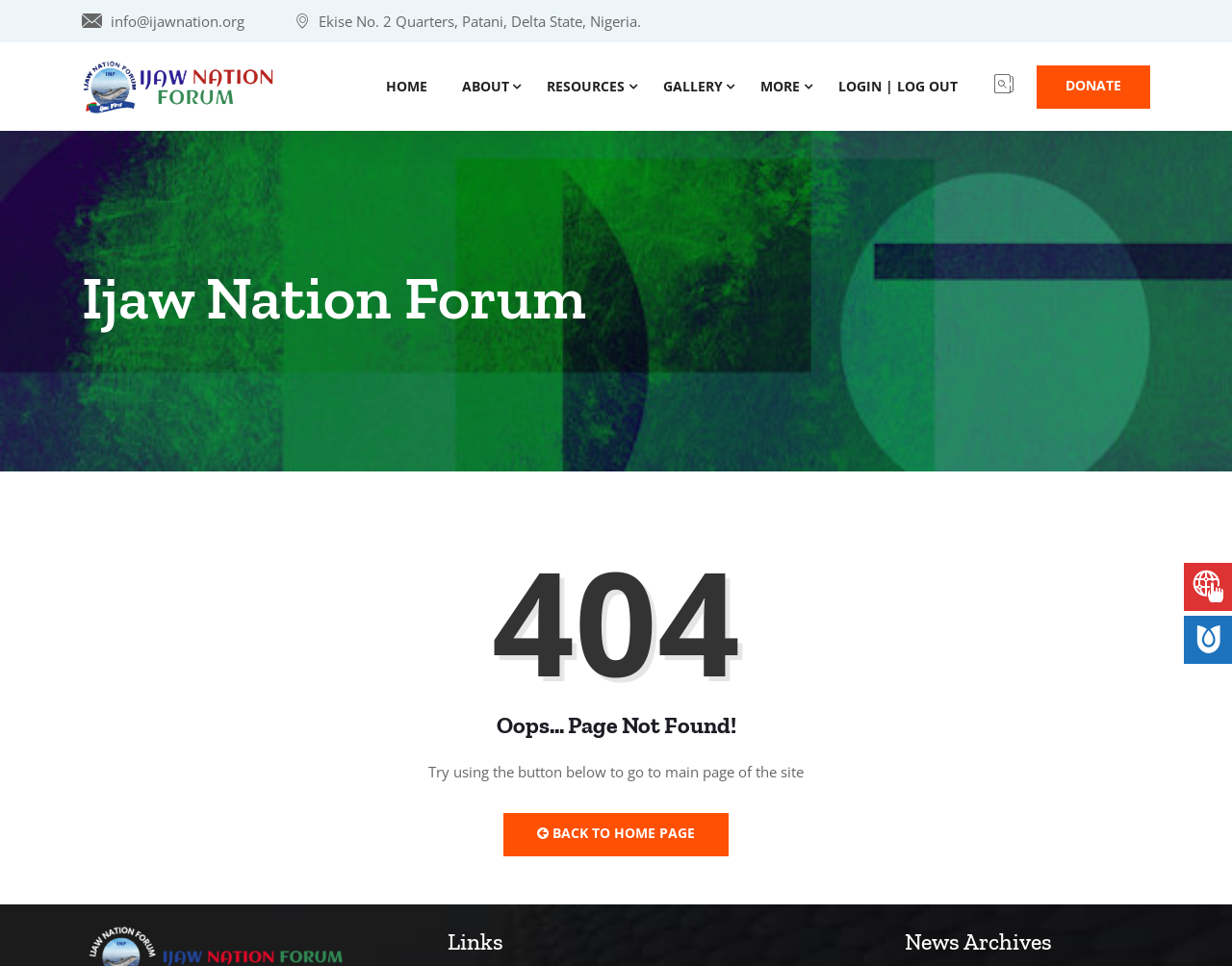Determine the bounding box coordinates of the clickable region to carry out the instruction: "donate".

[0.841, 0.067, 0.934, 0.112]